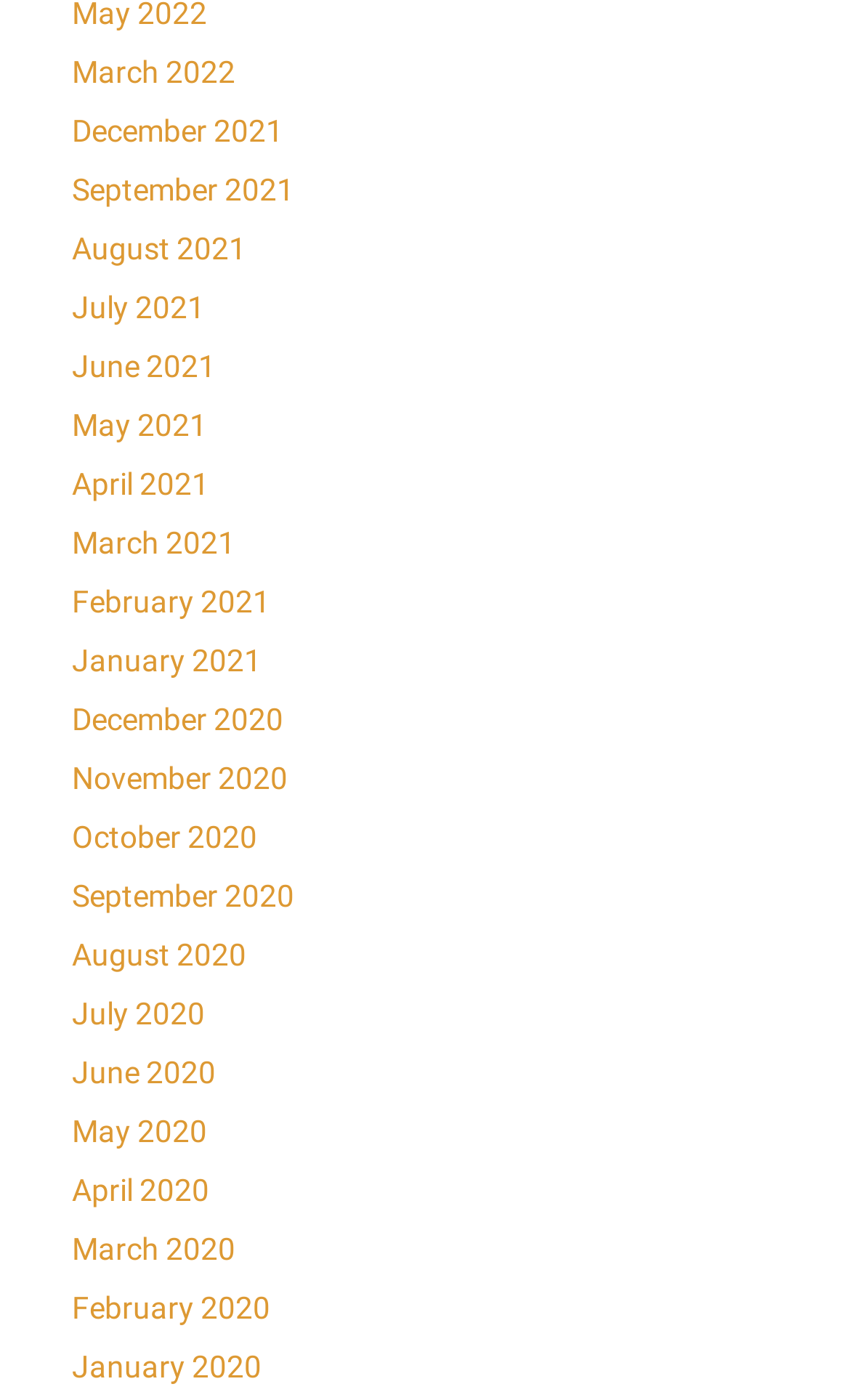Please determine the bounding box coordinates of the element's region to click in order to carry out the following instruction: "view December 2021". The coordinates should be four float numbers between 0 and 1, i.e., [left, top, right, bottom].

[0.085, 0.082, 0.333, 0.107]